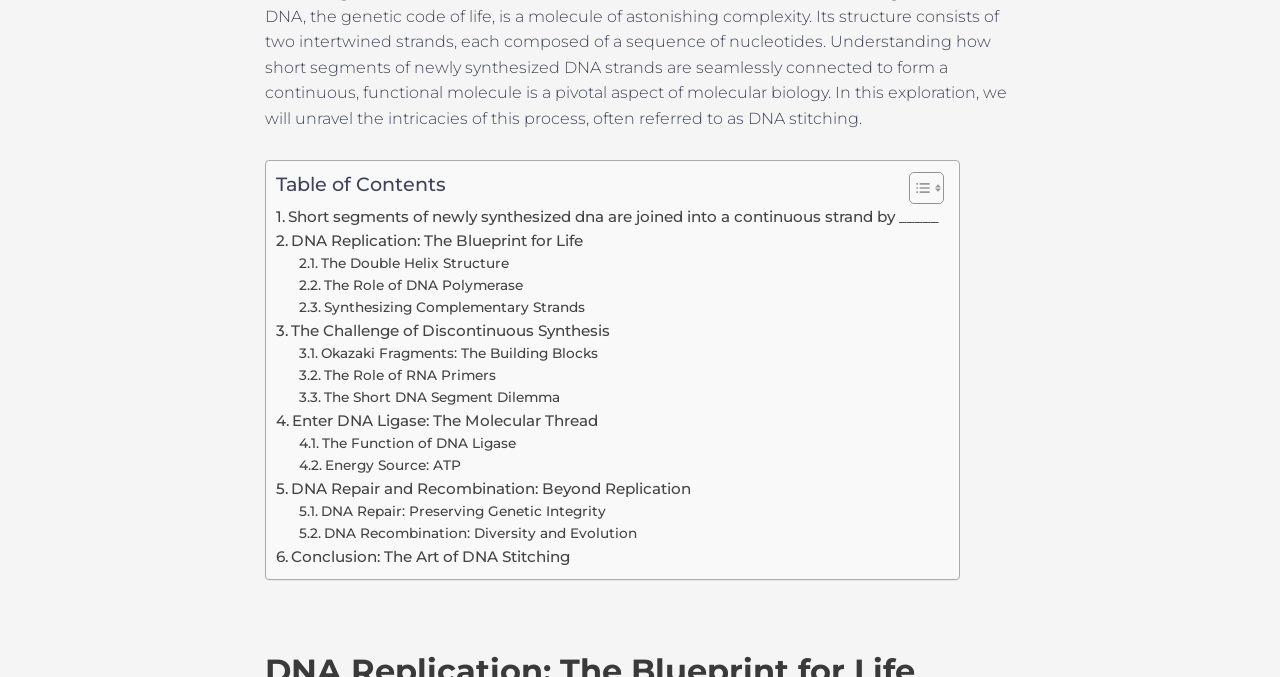Give a one-word or one-phrase response to the question:
What is the purpose of DNA ligase?

Molecular thread